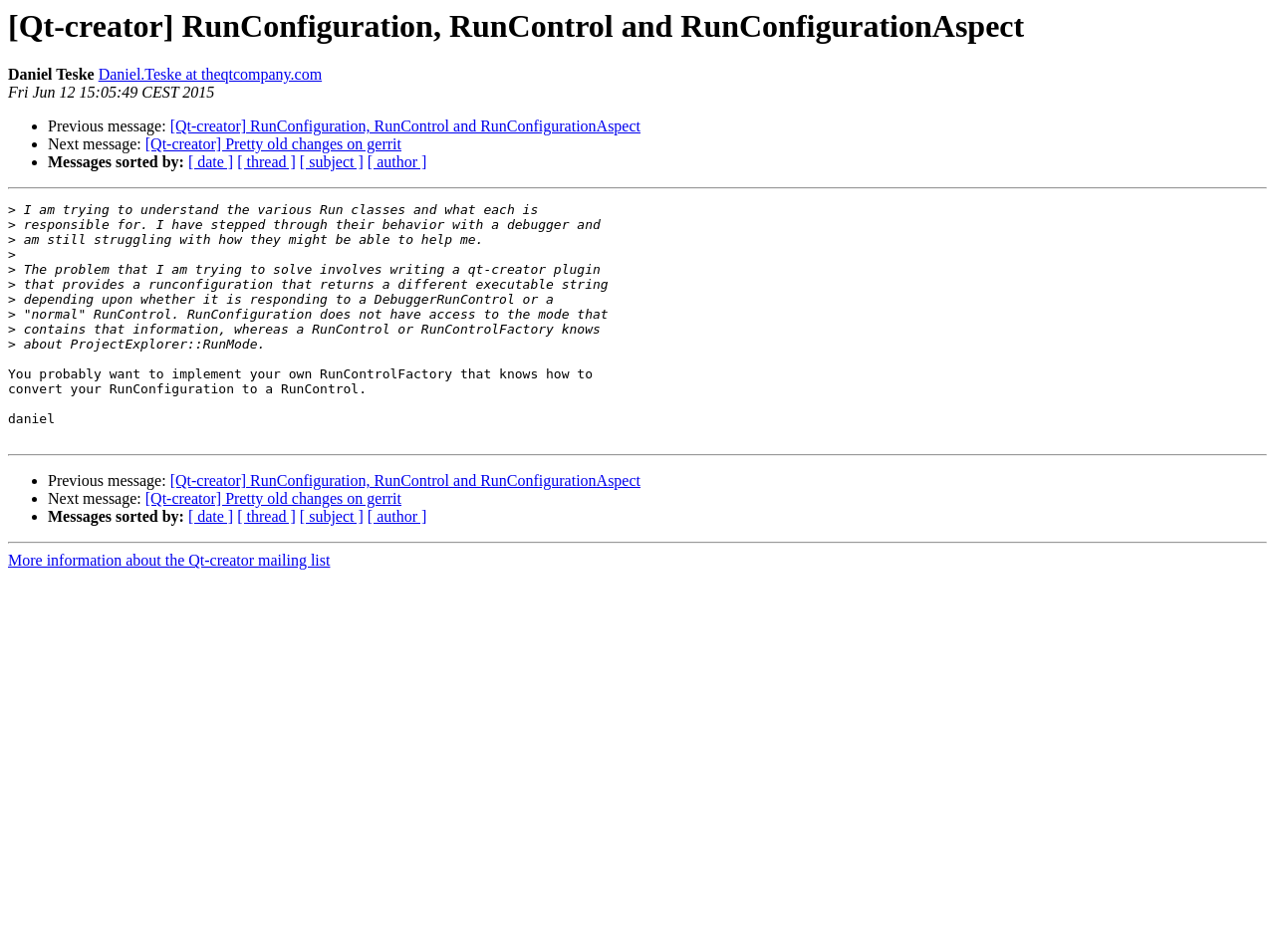Provide the bounding box coordinates of the HTML element described by the text: "[Qt-creator] RunConfiguration, RunControl and RunConfigurationAspect". The coordinates should be in the format [left, top, right, bottom] with values between 0 and 1.

[0.133, 0.496, 0.502, 0.514]